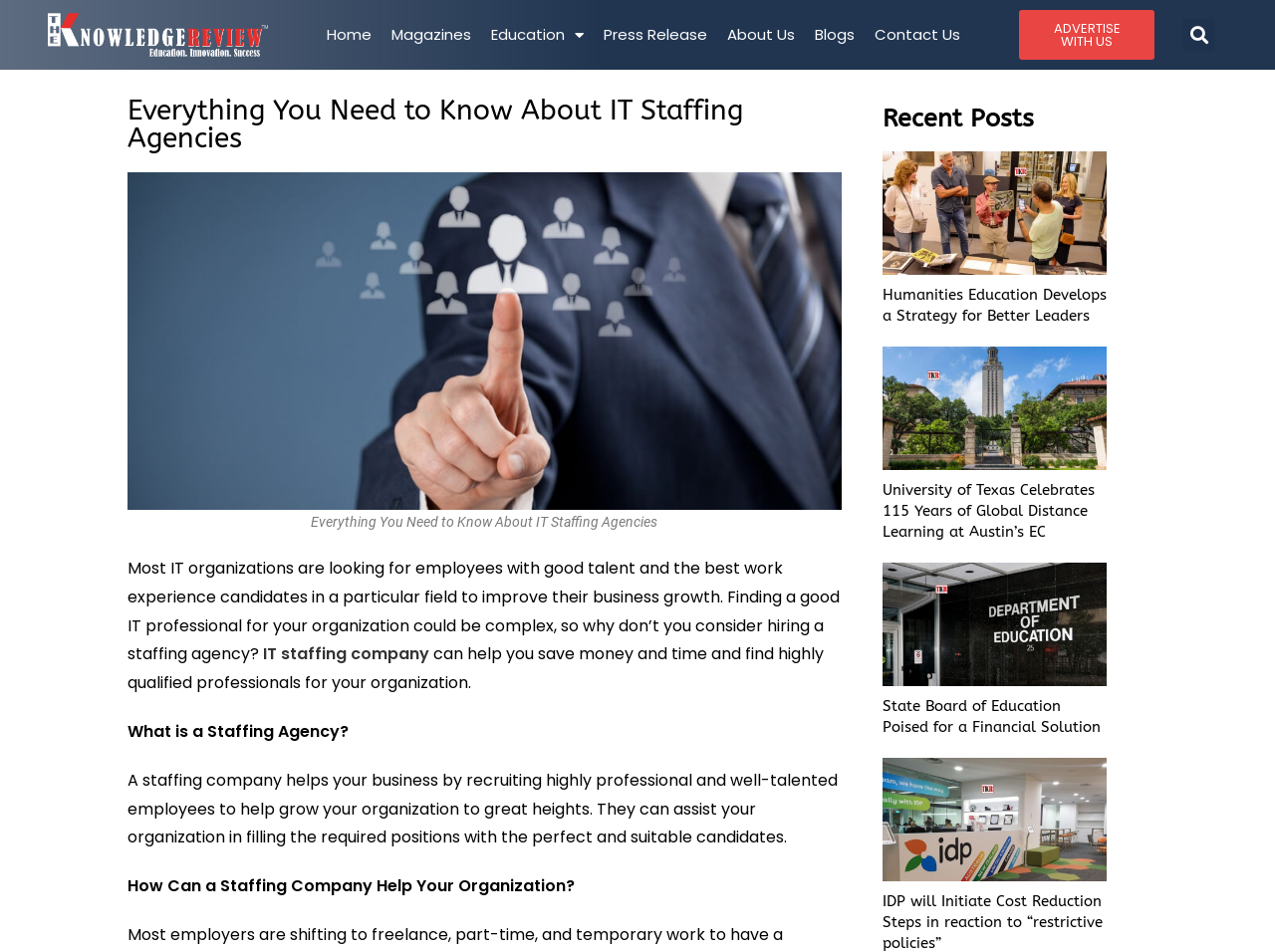What is the purpose of a staffing company?
Kindly answer the question with as much detail as you can.

According to the webpage, a staffing company helps businesses by recruiting highly professional and well-talented employees to help grow the organization to great heights. They assist in filling required positions with perfect and suitable candidates.